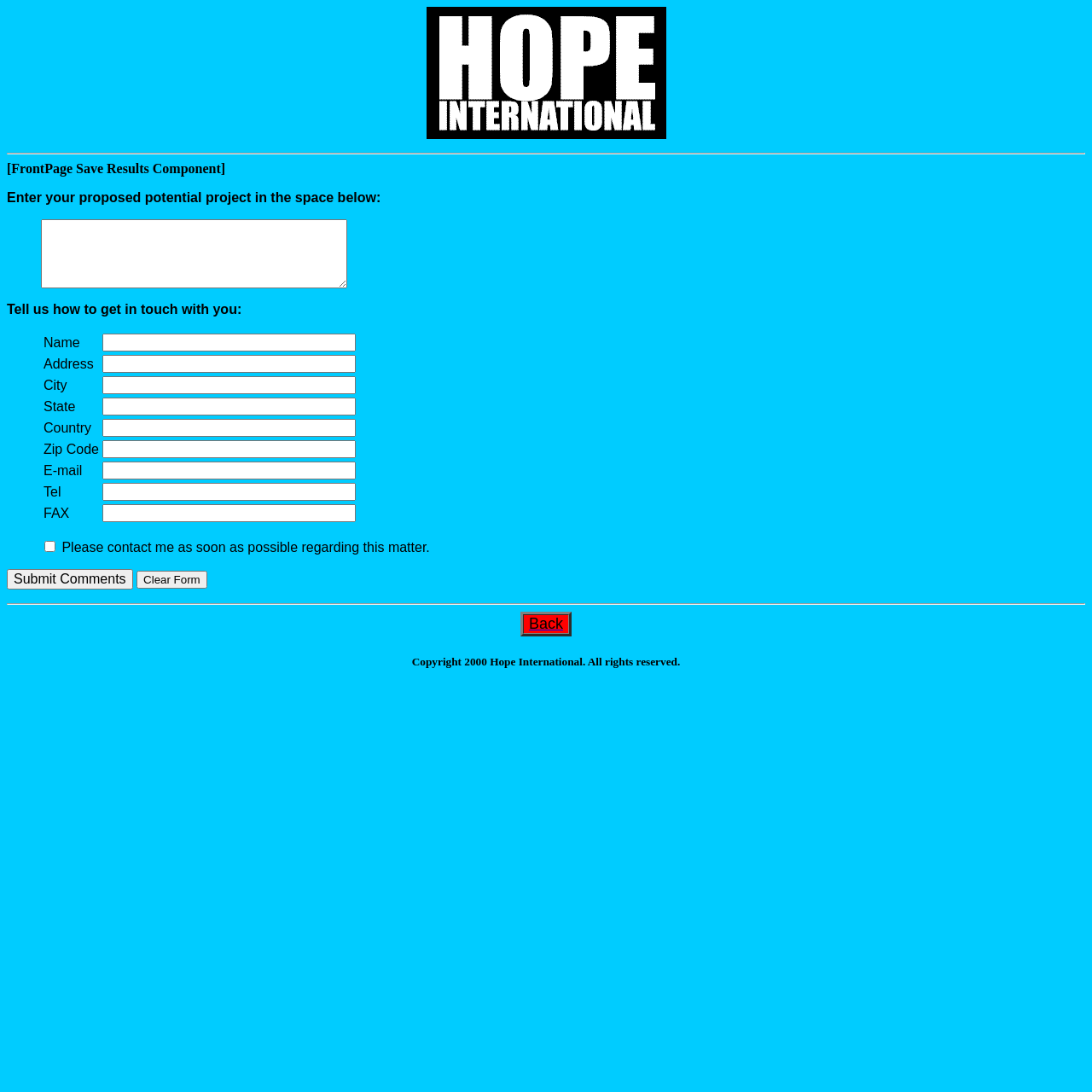Provide a comprehensive caption for the webpage.

This webpage is a feedback form where users can provide their thoughts and opinions about the website. At the top, there is a small image and a horizontal separator line. Below the separator, there is a heading that reads "FrontPage Save Results Component". 

Next, there is a text label that asks users to enter their proposed potential project in the space provided, followed by a text box where users can input their response. 

Further down, there is another text label that asks users to provide their contact information, including name, address, city, state, country, zip code, email, telephone number, and fax number. Each of these fields has a corresponding text box where users can input their information. 

Below the contact information section, there is a checkbox with a label that reads "Please contact me as soon as possible regarding this matter." 

The webpage also features two buttons, "Submit Comments" and "Clear Form", which are positioned side by side. 

Below the buttons, there is another horizontal separator line, followed by a table with a single row and column containing a link labeled "Back". 

At the very bottom of the webpage, there is a copyright notice that reads "Copyright 2000 Hope International. All rights reserved."